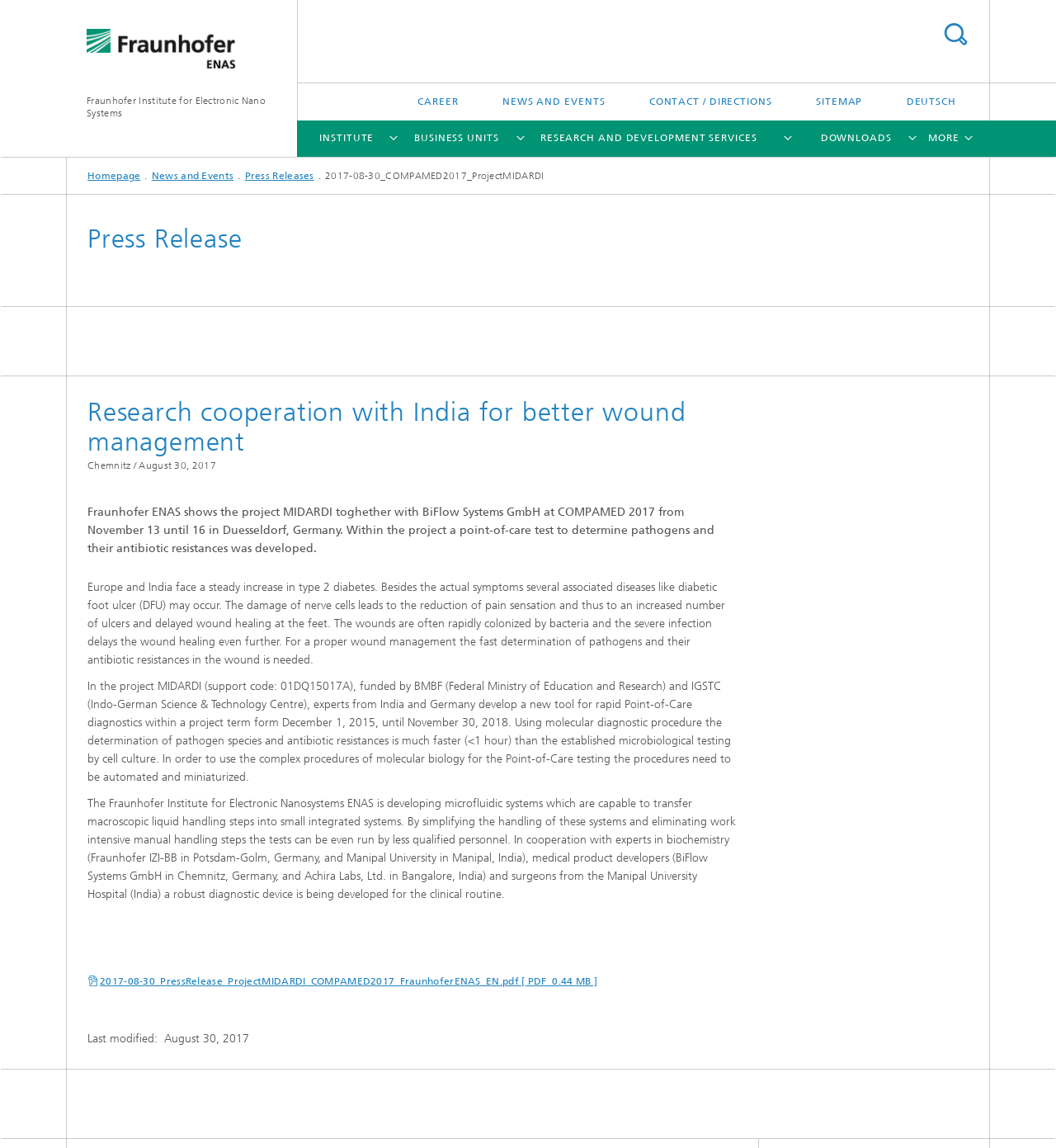What is the name of the business unit that deals with 'Simulation of devices'?
Please respond to the question thoroughly and include all relevant details.

The business unit that deals with 'Simulation of devices' can be found by navigating to the 'BUSINESS UNITS' section, then clicking on 'PROCESS, DEVICE AND PACKAGING TECHNOLOGIES', and finally clicking on 'Simulation' and then 'Simulation of devices'.